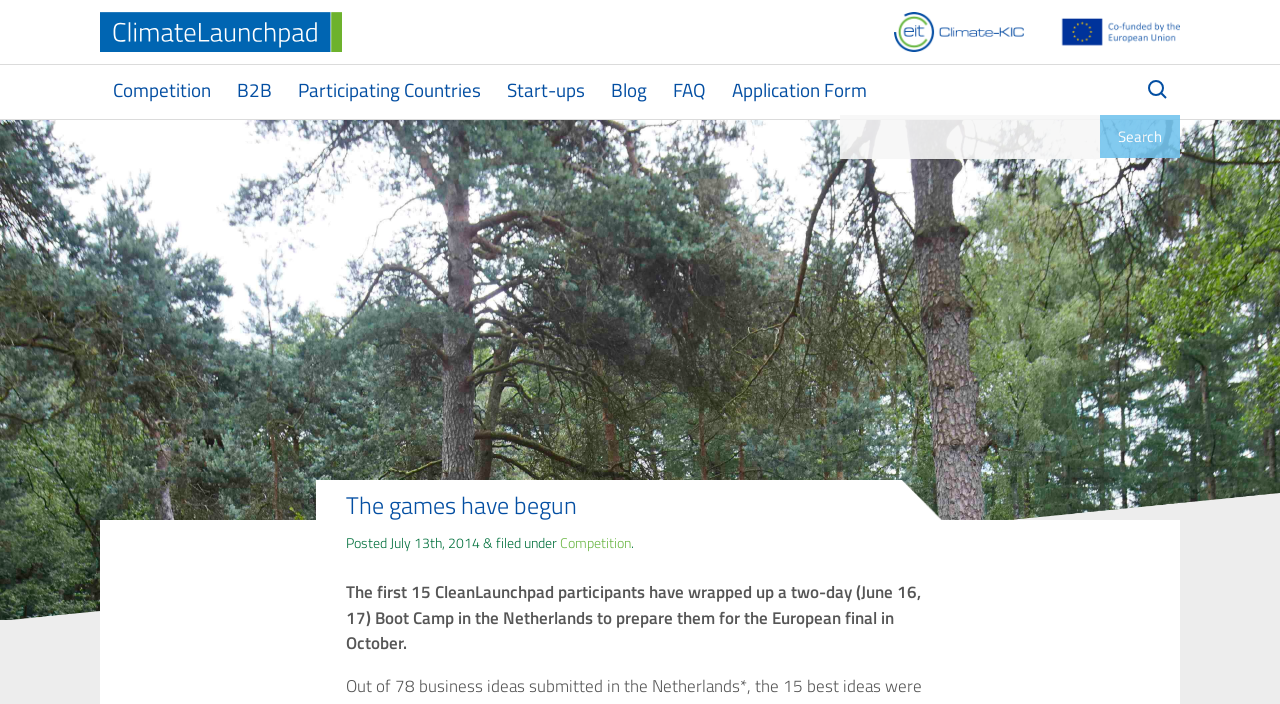Please locate the bounding box coordinates of the element that should be clicked to achieve the given instruction: "View participating countries".

[0.223, 0.108, 0.385, 0.152]